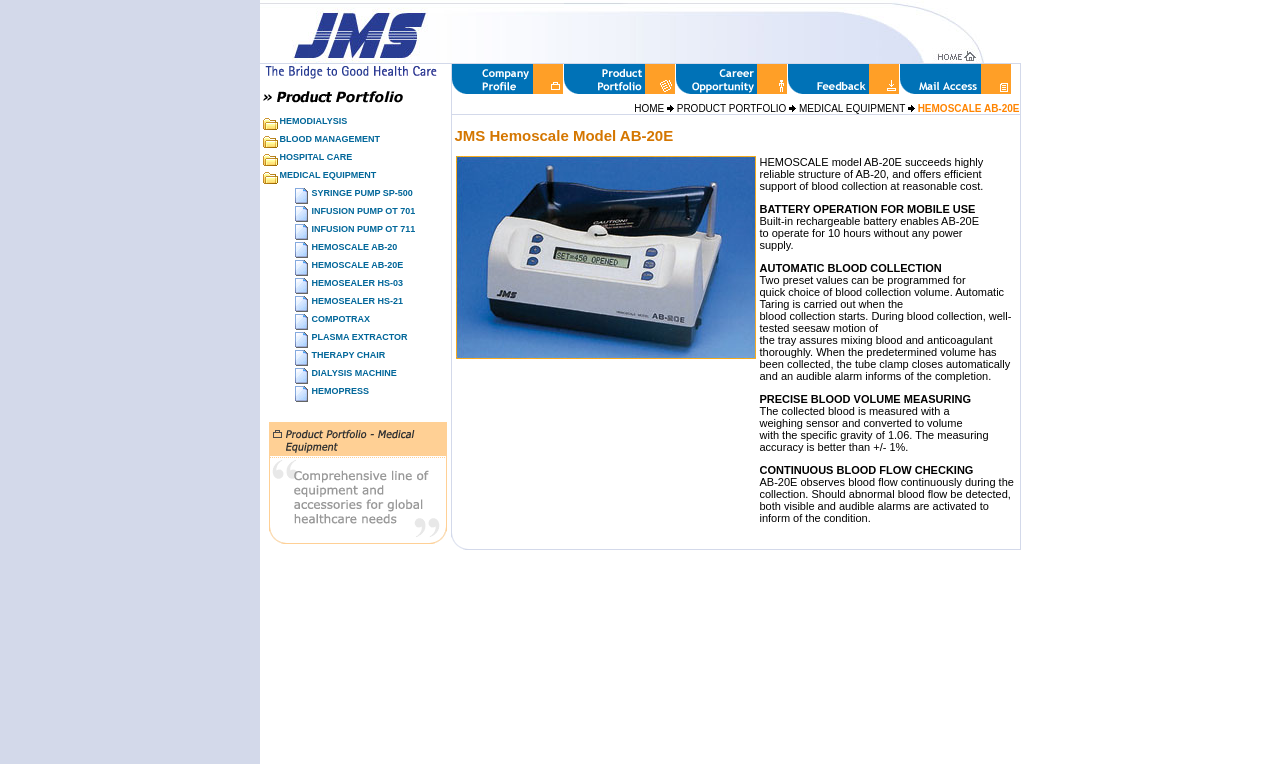Locate the bounding box coordinates of the UI element described by: "INFUSION PUMP OT 701". The bounding box coordinates should consist of four float numbers between 0 and 1, i.e., [left, top, right, bottom].

[0.243, 0.27, 0.324, 0.283]